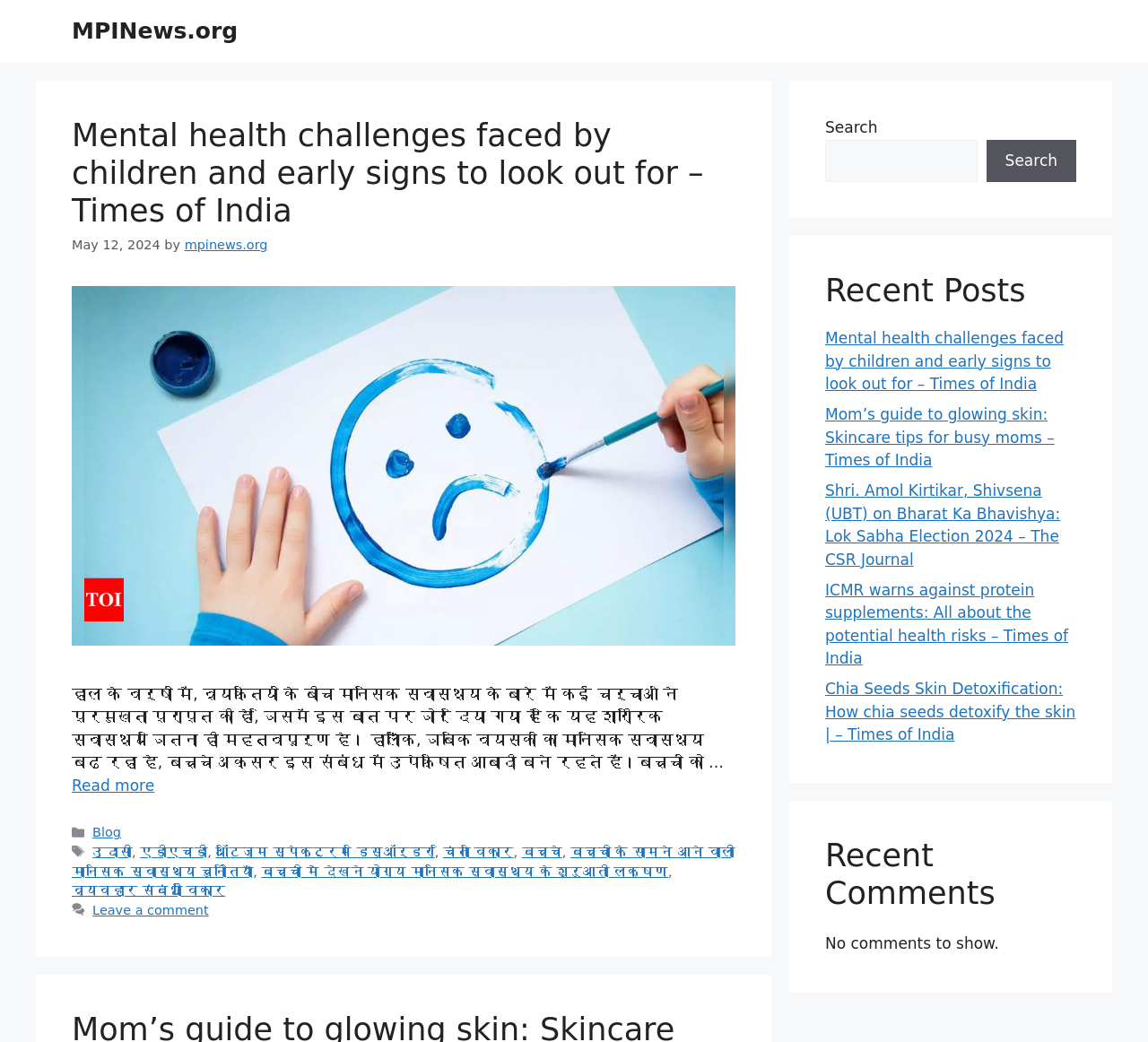Determine the bounding box coordinates of the UI element that matches the following description: "MPINews.org". The coordinates should be four float numbers between 0 and 1 in the format [left, top, right, bottom].

[0.062, 0.017, 0.207, 0.042]